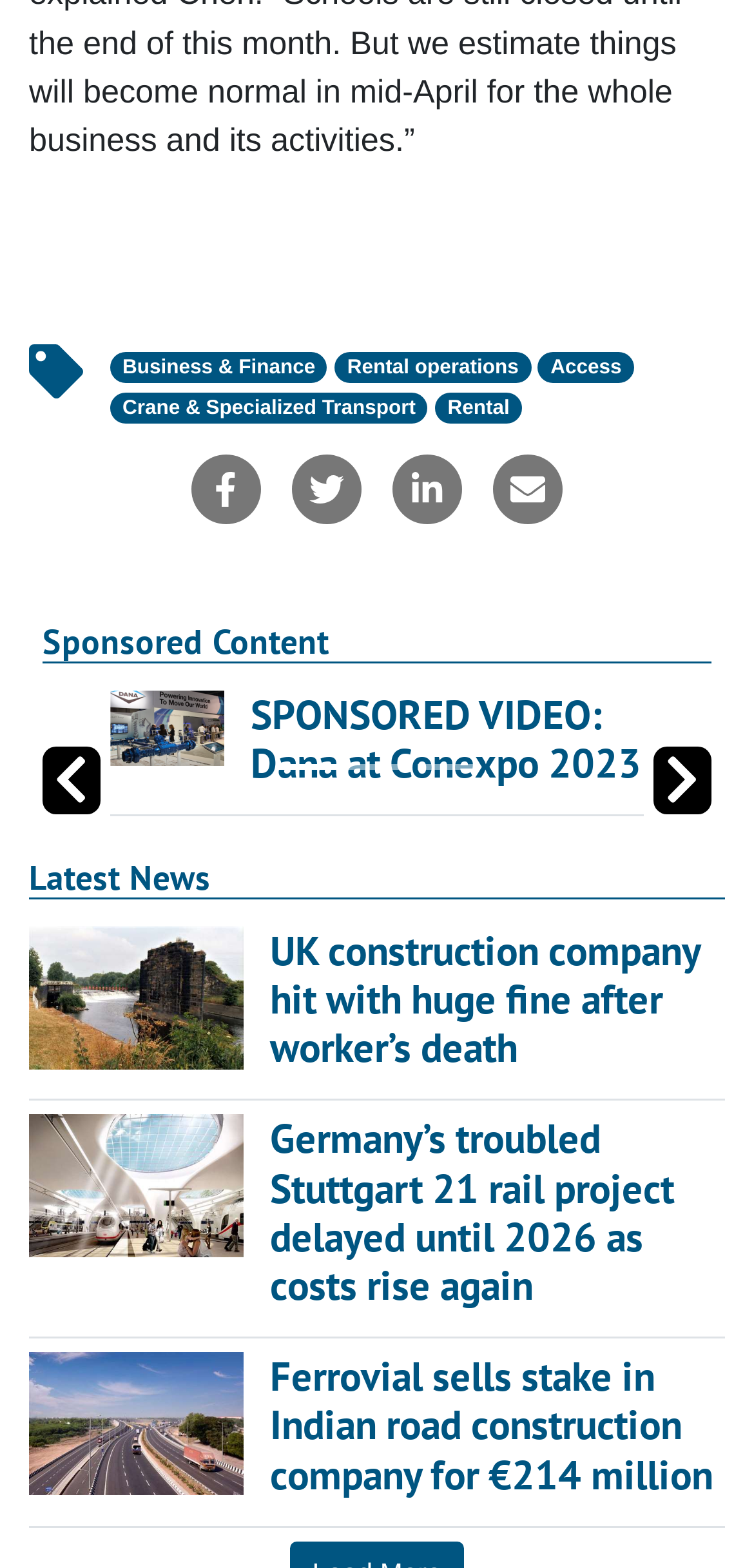Please identify the coordinates of the bounding box for the clickable region that will accomplish this instruction: "Watch the sponsored video".

[0.332, 0.439, 0.85, 0.503]